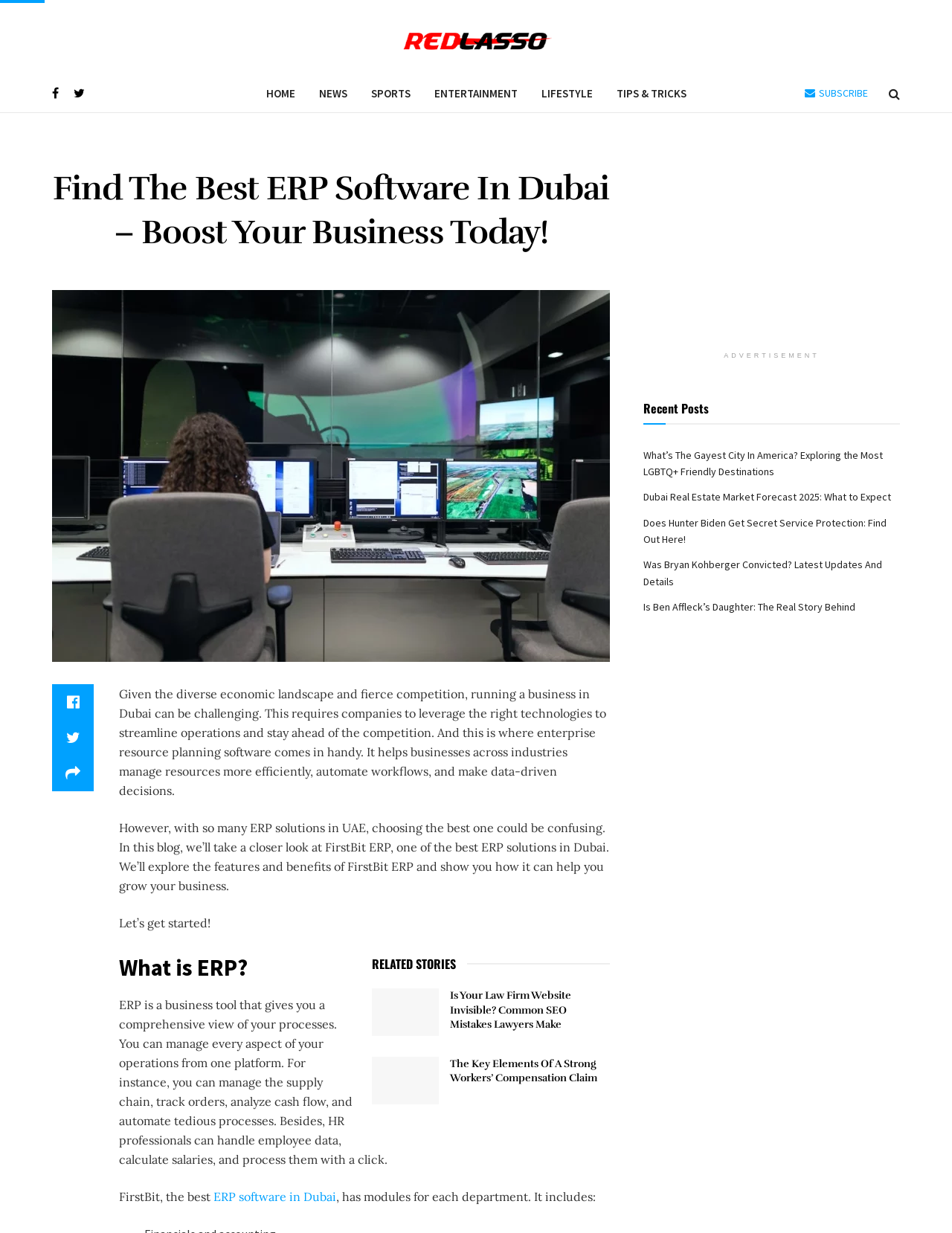Provide a short answer to the following question with just one word or phrase: What is the main topic of this webpage?

ERP software in Dubai